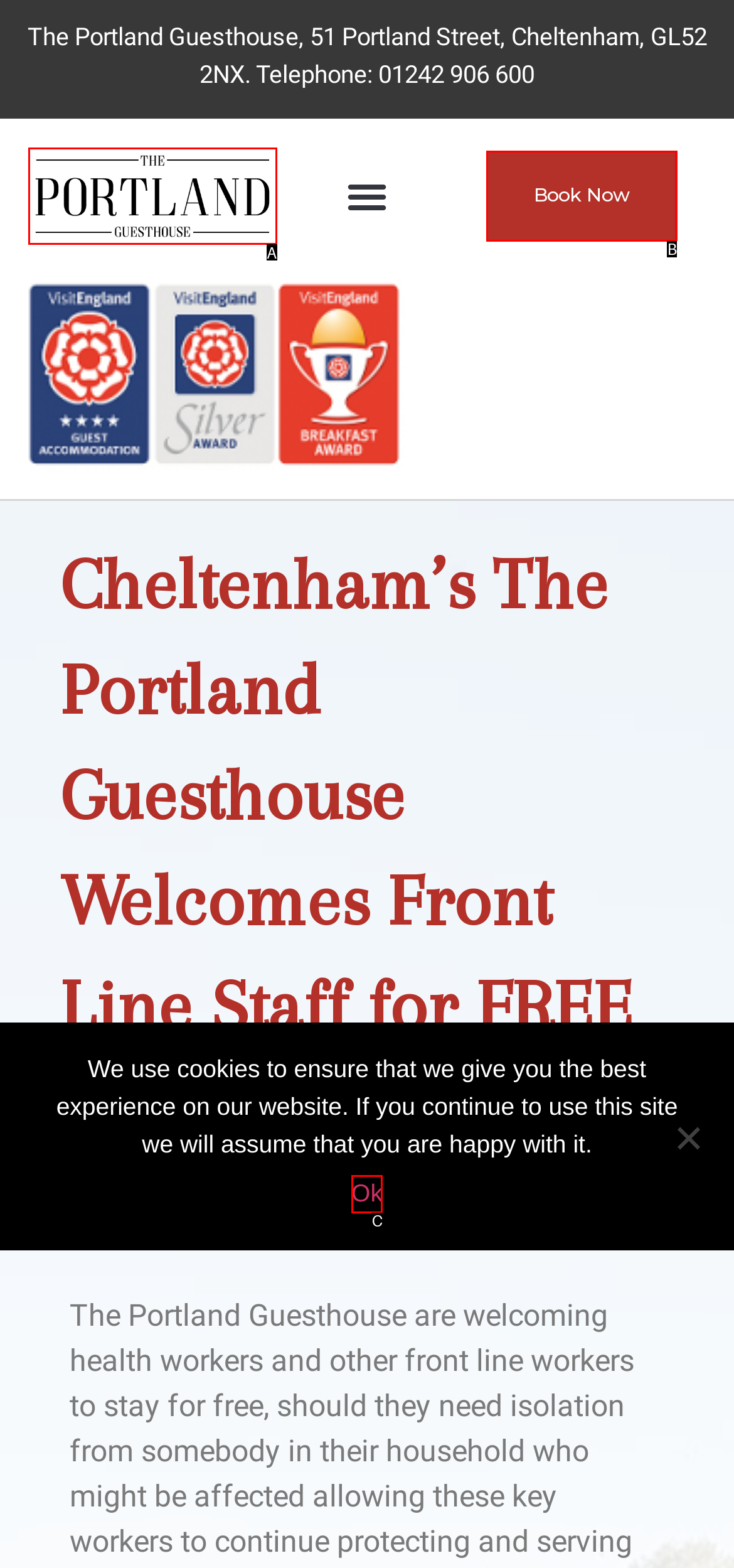Match the description: Book Now to one of the options shown. Reply with the letter of the best match.

B